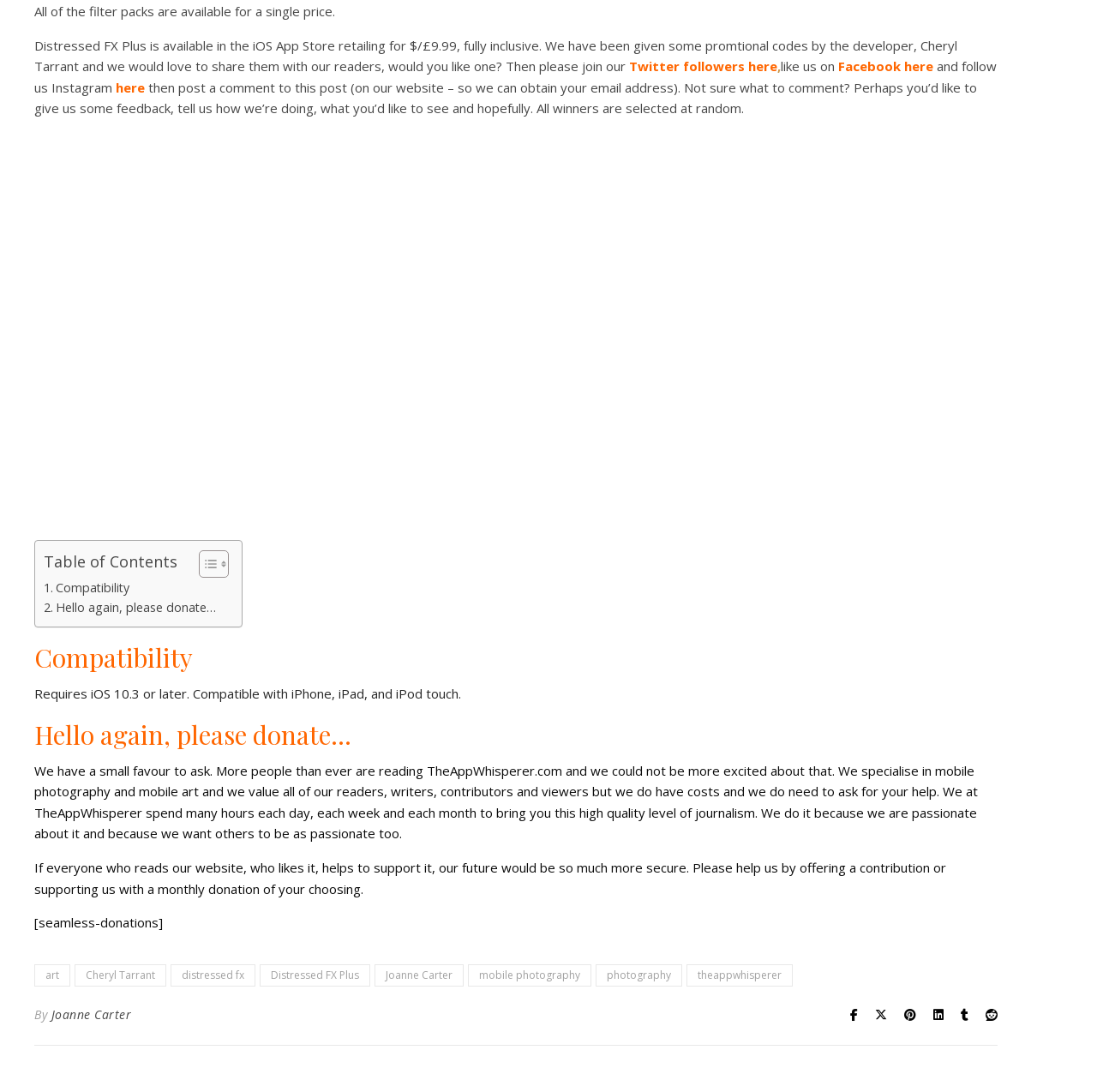Please give a concise answer to this question using a single word or phrase: 
How can readers support TheAppWhisperer.com?

By offering a contribution or monthly donation